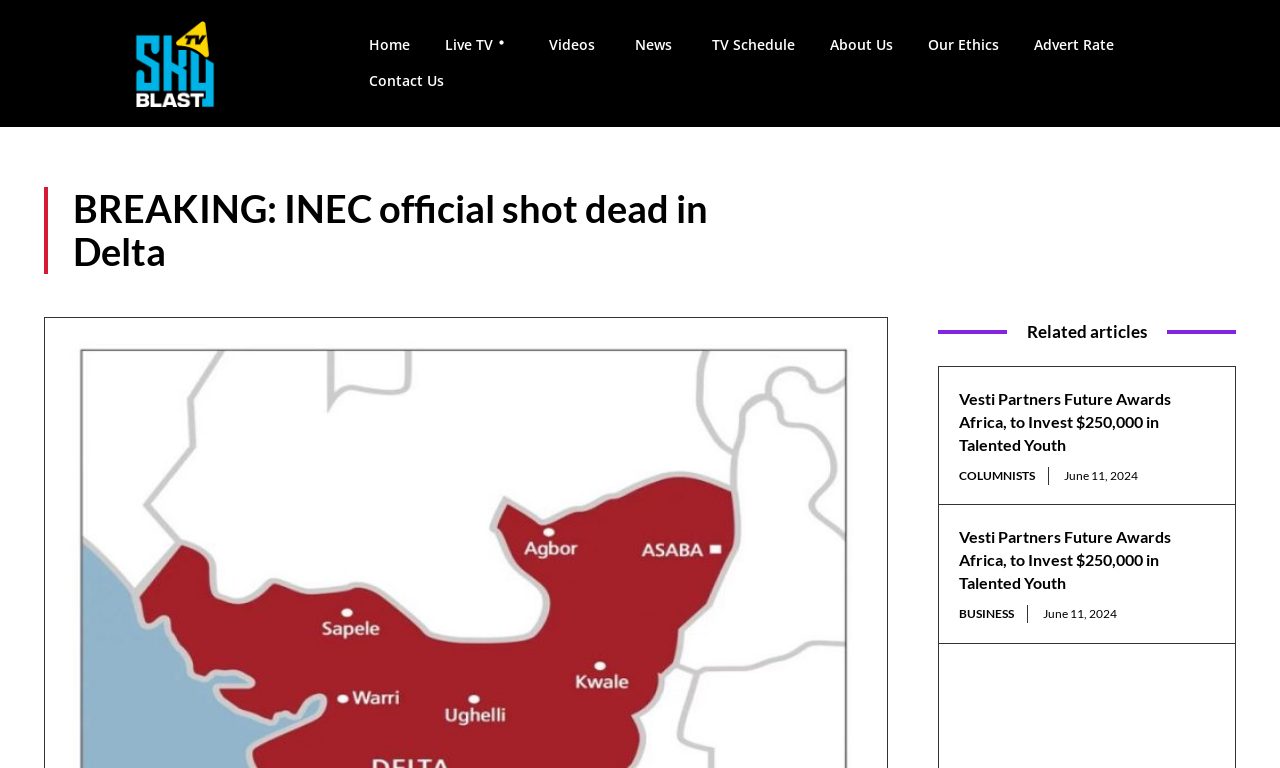Based on the image, please respond to the question with as much detail as possible:
What is the name of the TV channel?

The name of the TV channel can be found in the logo at the top left corner of the webpage, which is a link element with the text 'Logo'.